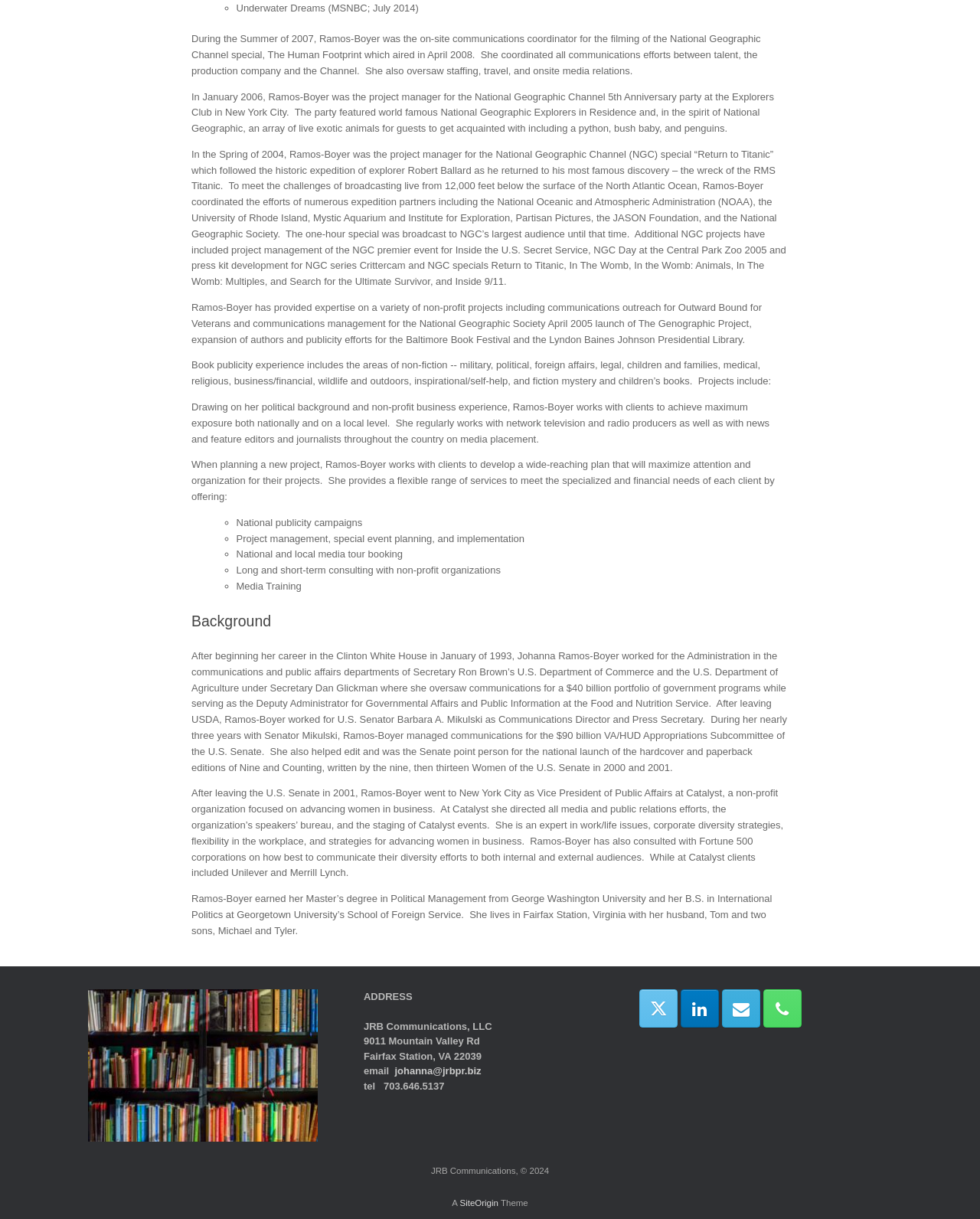Determine the bounding box coordinates of the UI element described by: "johanna@jrbpr.biz".

[0.403, 0.874, 0.491, 0.883]